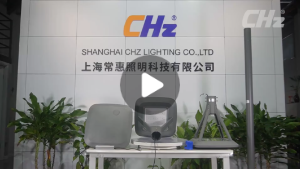What type of lighting solutions does CHZ specialize in?
Using the image as a reference, answer the question with a short word or phrase.

Outdoor